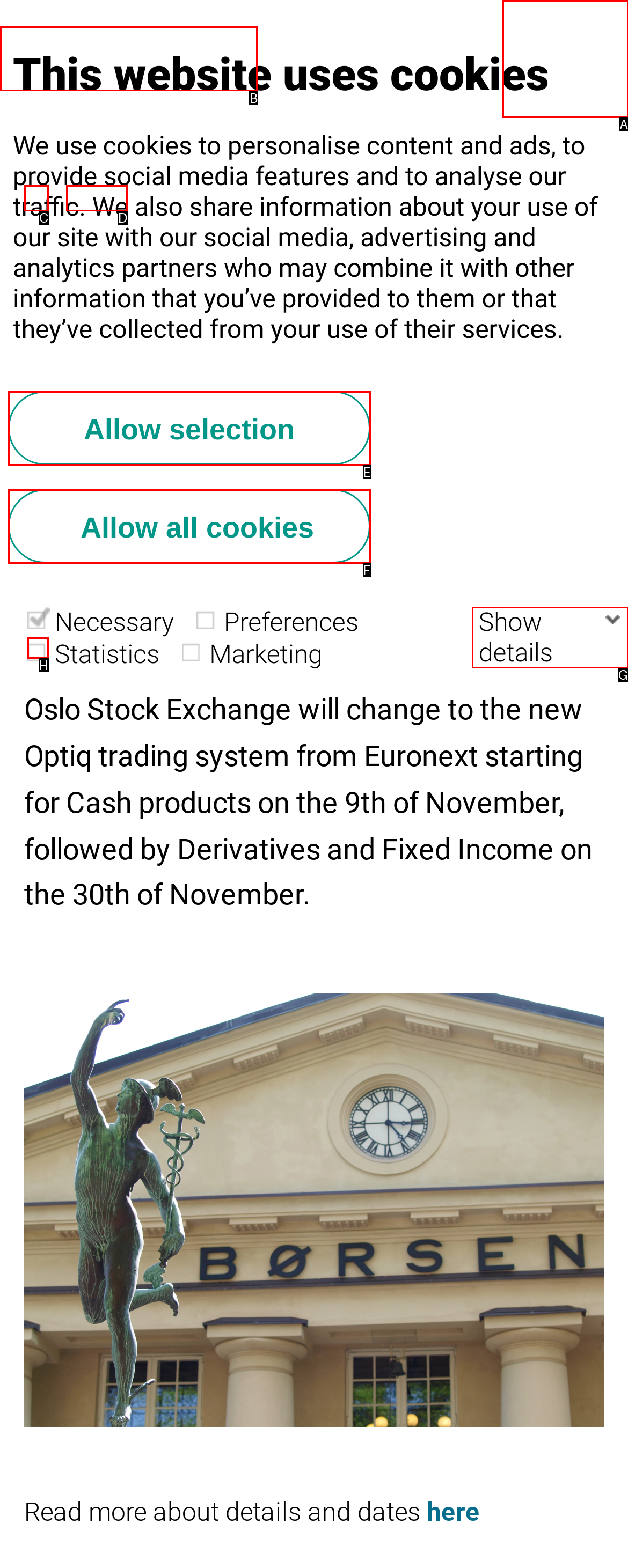Which lettered option should be clicked to achieve the task: Access the citation? Choose from the given choices.

None